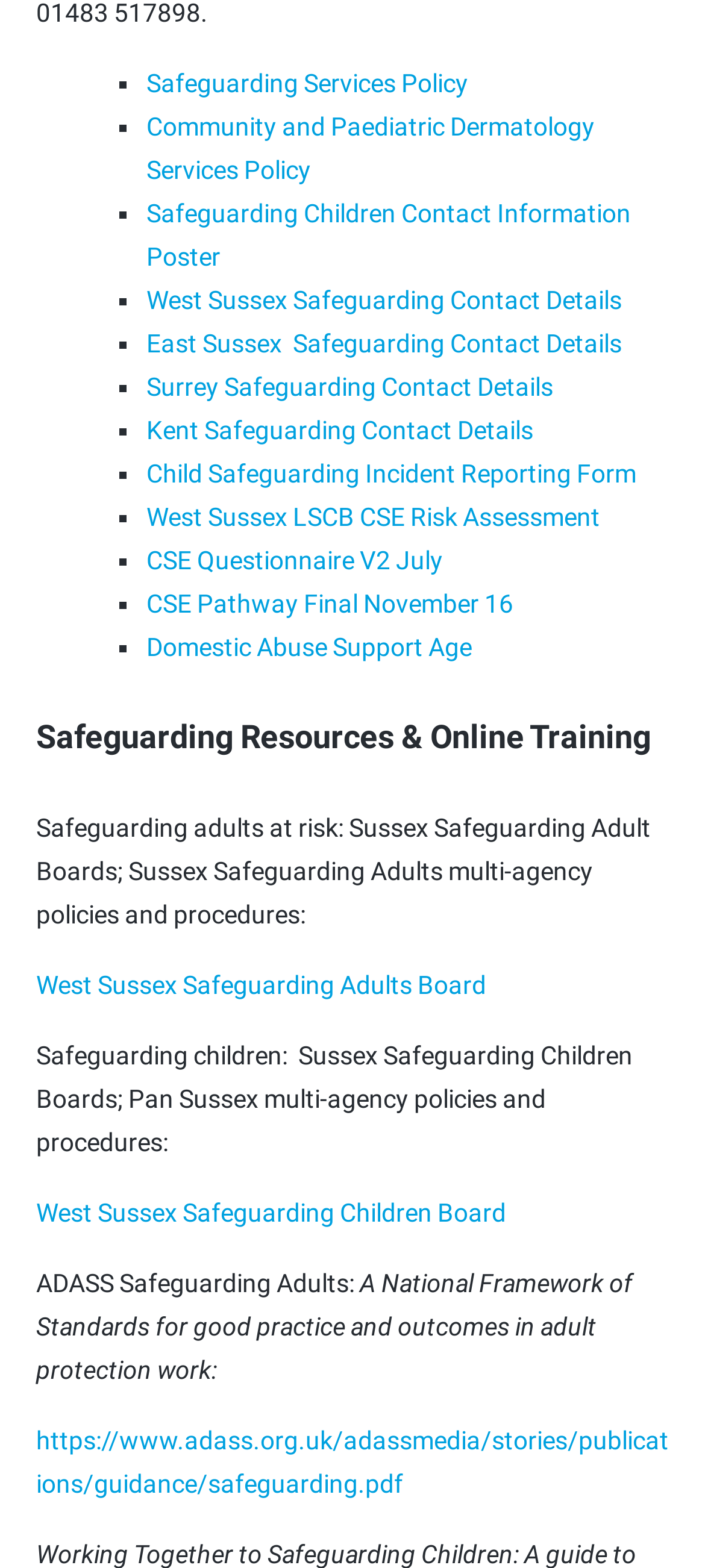Find and specify the bounding box coordinates that correspond to the clickable region for the instruction: "Contact Us".

None